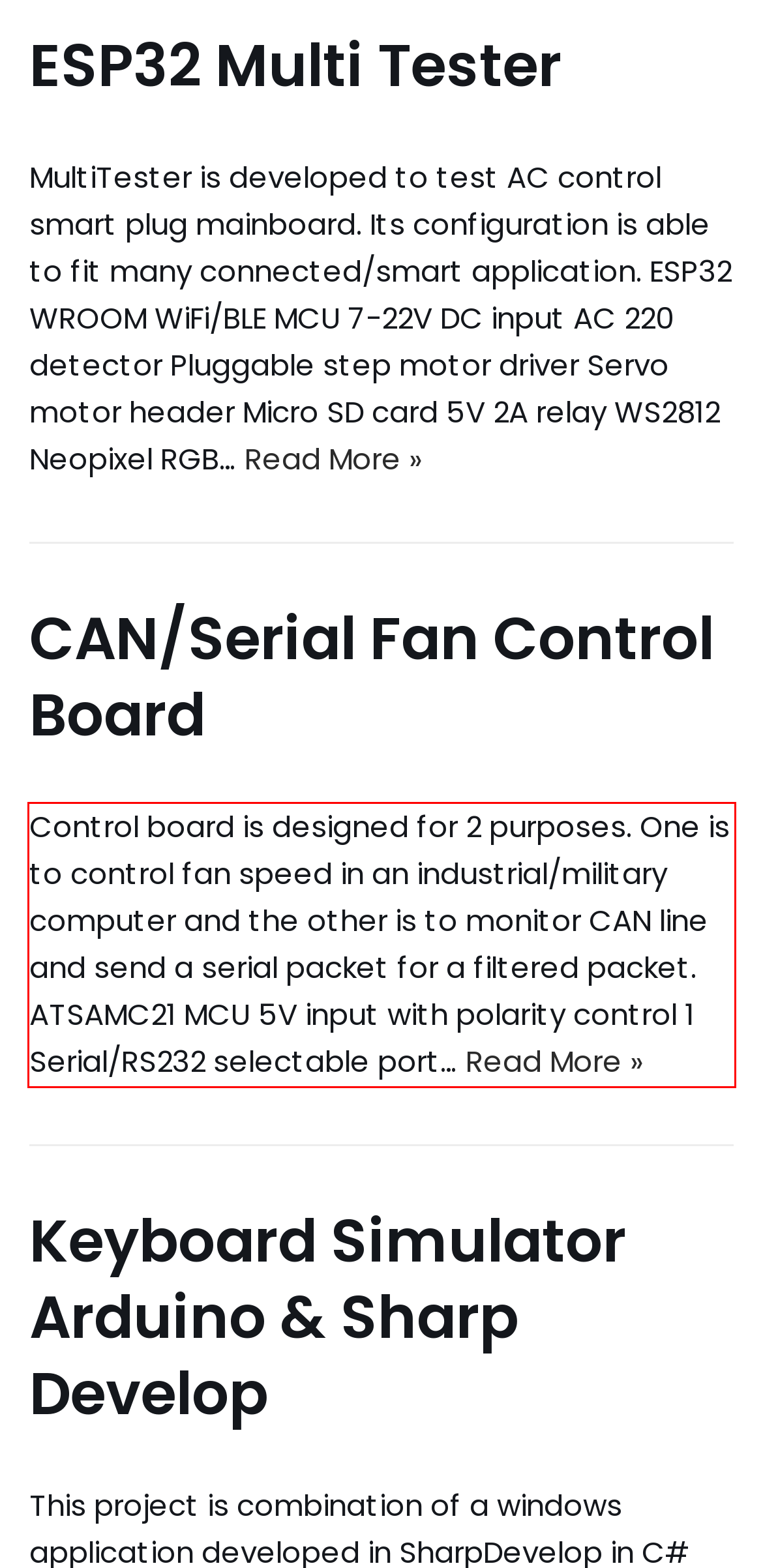Look at the provided screenshot of the webpage and perform OCR on the text within the red bounding box.

Control board is designed for 2 purposes. One is to control fan speed in an industrial/military computer and the other is to monitor CAN line and send a serial packet for a filtered packet. ATSAMC21 MCU 5V input with polarity control 1 Serial/RS232 selectable port… Read More » CAN/Serial Fan Control Board